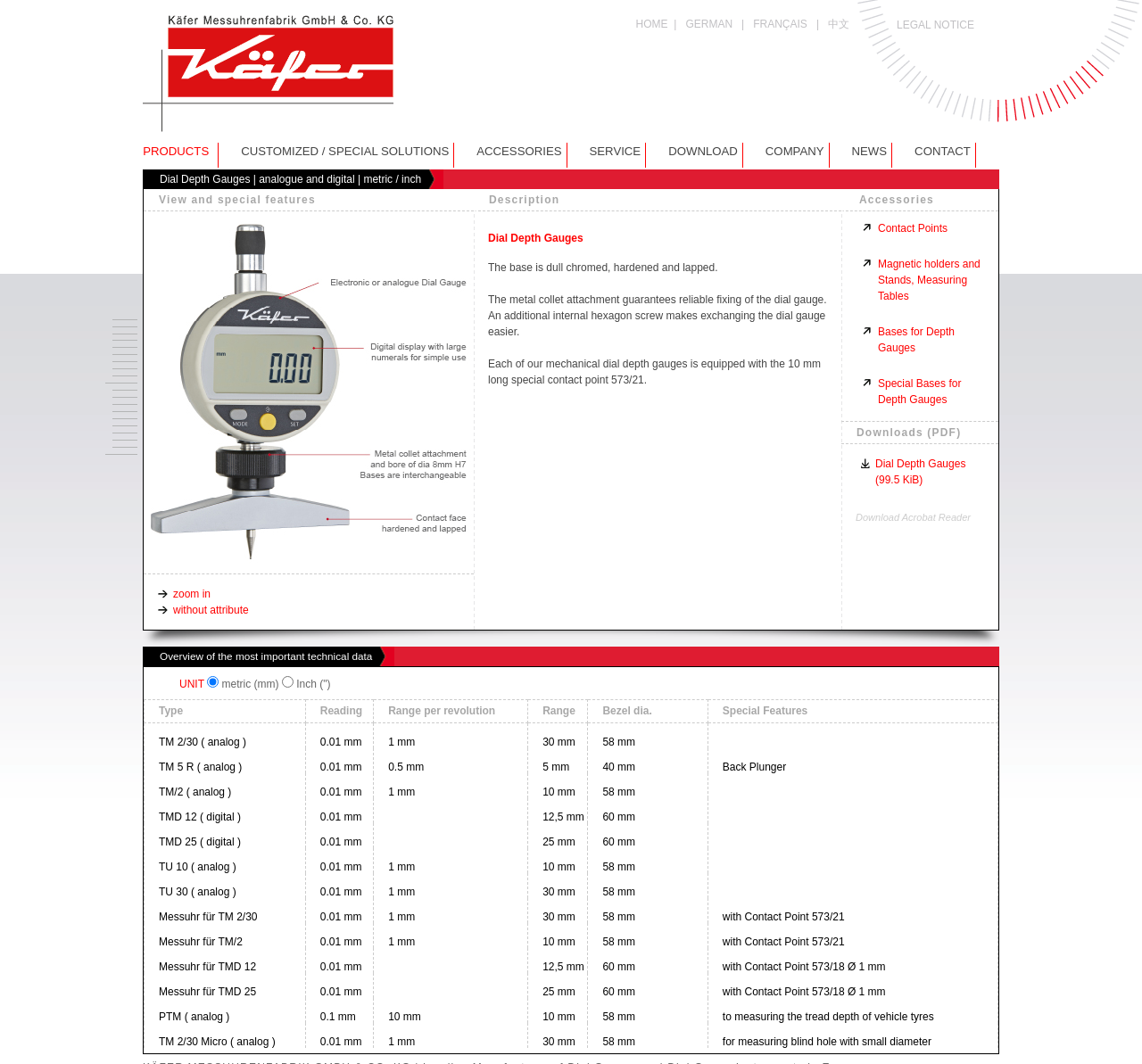Find the bounding box coordinates of the clickable element required to execute the following instruction: "Click on the HOME link". Provide the coordinates as four float numbers between 0 and 1, i.e., [left, top, right, bottom].

[0.557, 0.017, 0.585, 0.028]